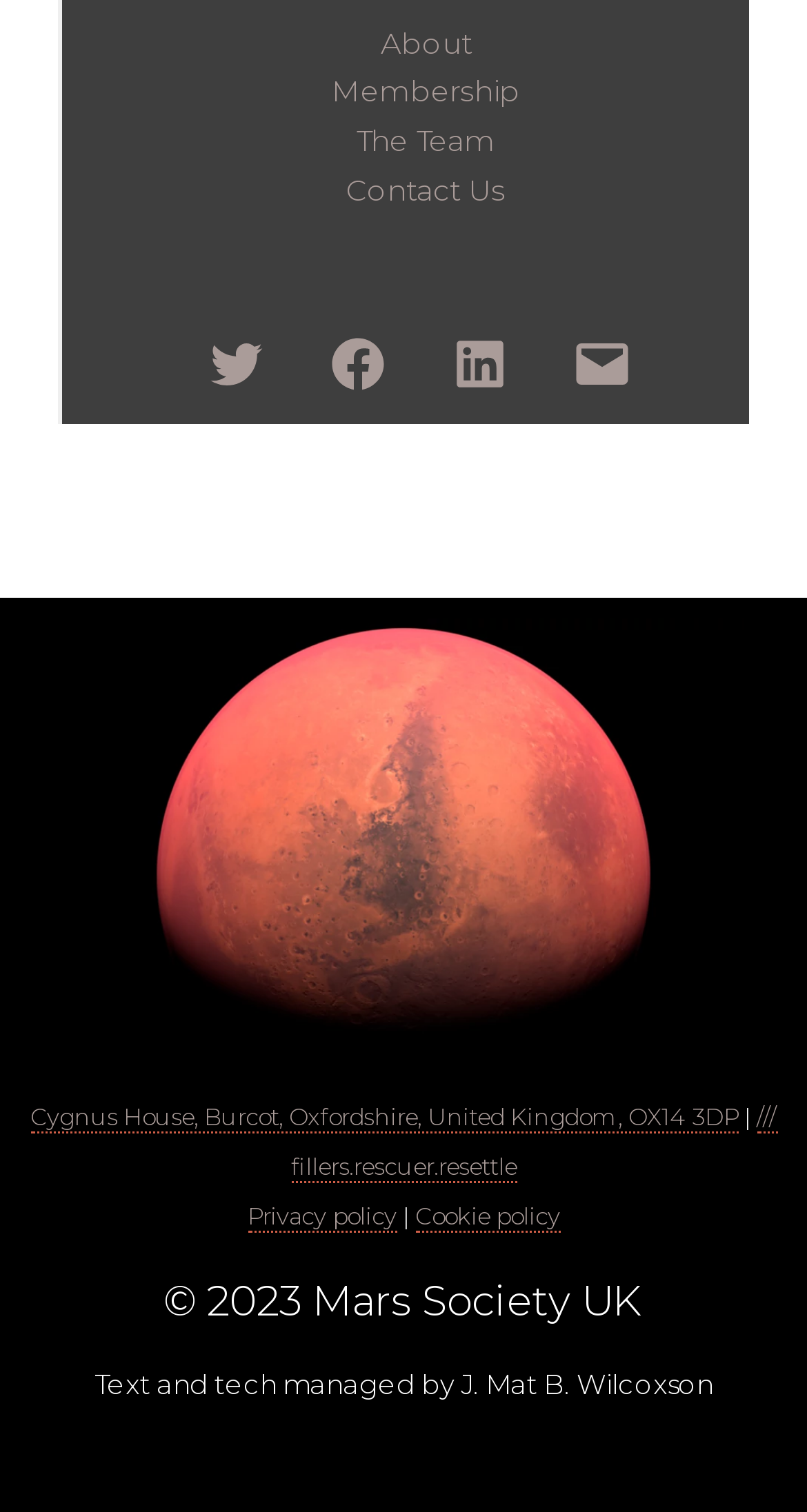What is the name of the society?
Please provide a comprehensive and detailed answer to the question.

I found the name of the society by looking at the StaticText element with the text '© 2023 Mars Society UK' which is located at the bottom of the webpage.